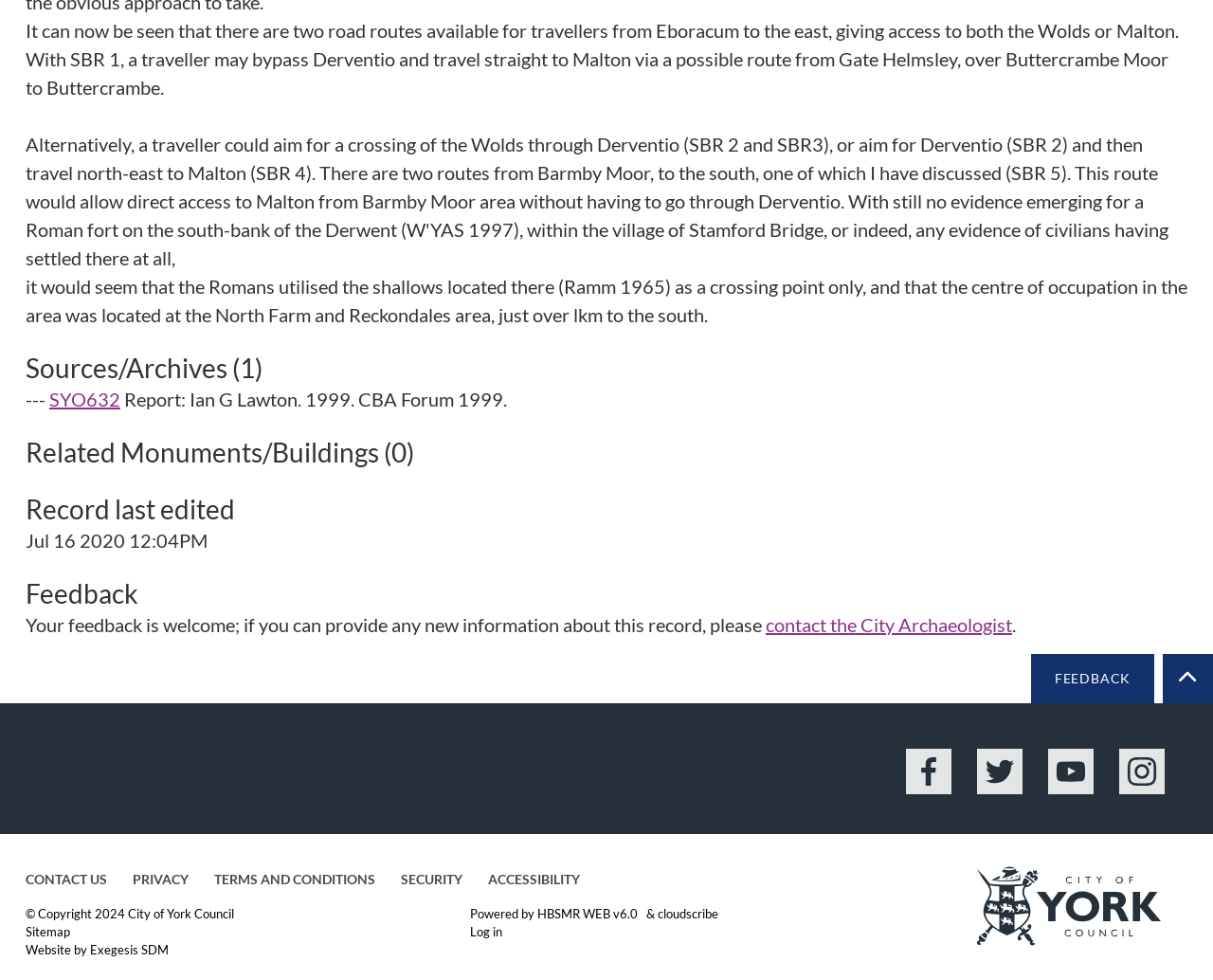Predict the bounding box of the UI element based on the description: "contact the City Archaeologist". The coordinates should be four float numbers between 0 and 1, formatted as [left, top, right, bottom].

[0.631, 0.626, 0.834, 0.649]